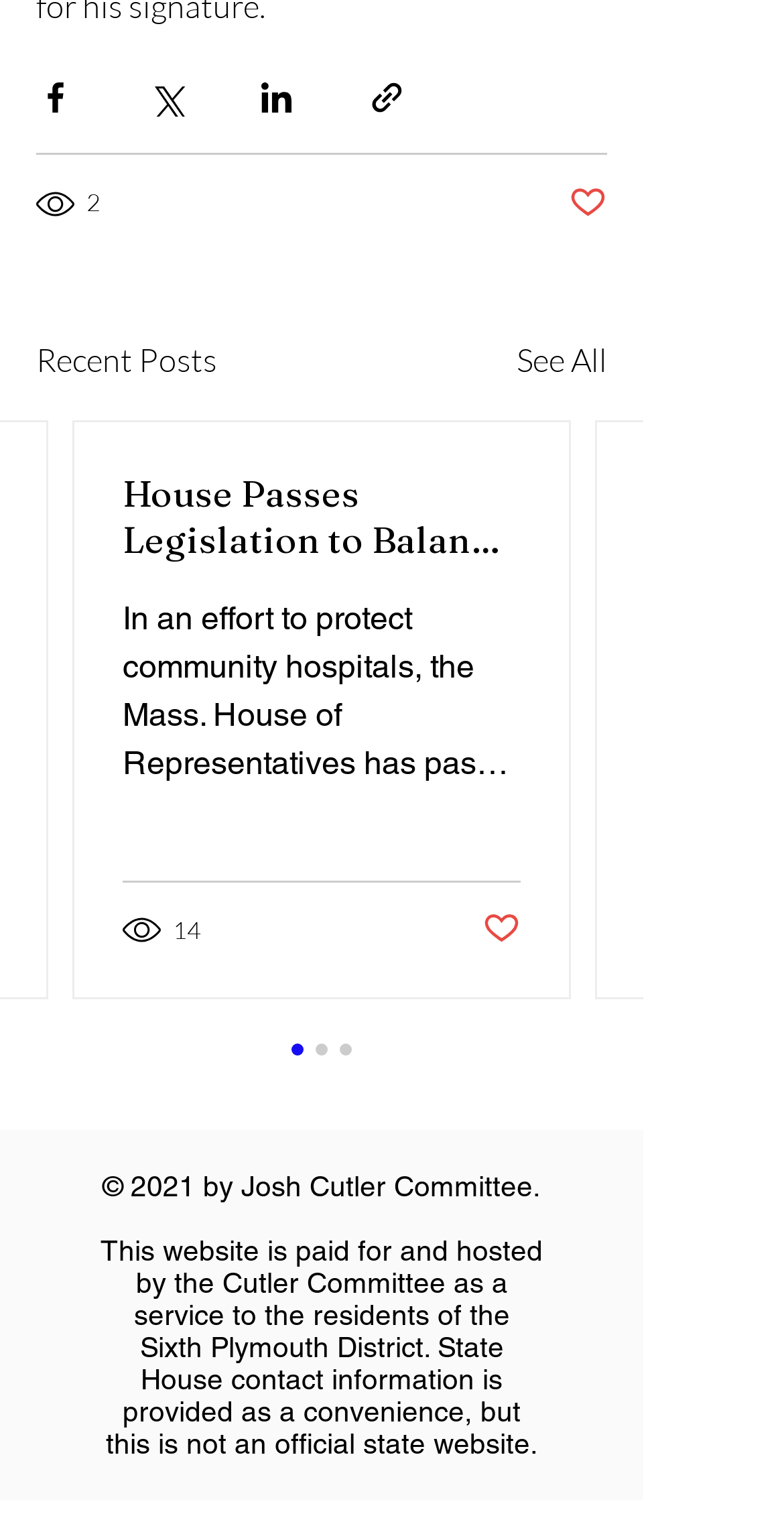Please analyze the image and provide a thorough answer to the question:
What is the copyright year of the website?

I looked at the footer section of the webpage and found the copyright information, which states '© 2021 by Josh Cutler Committee.' Therefore, the copyright year of the website is 2021.